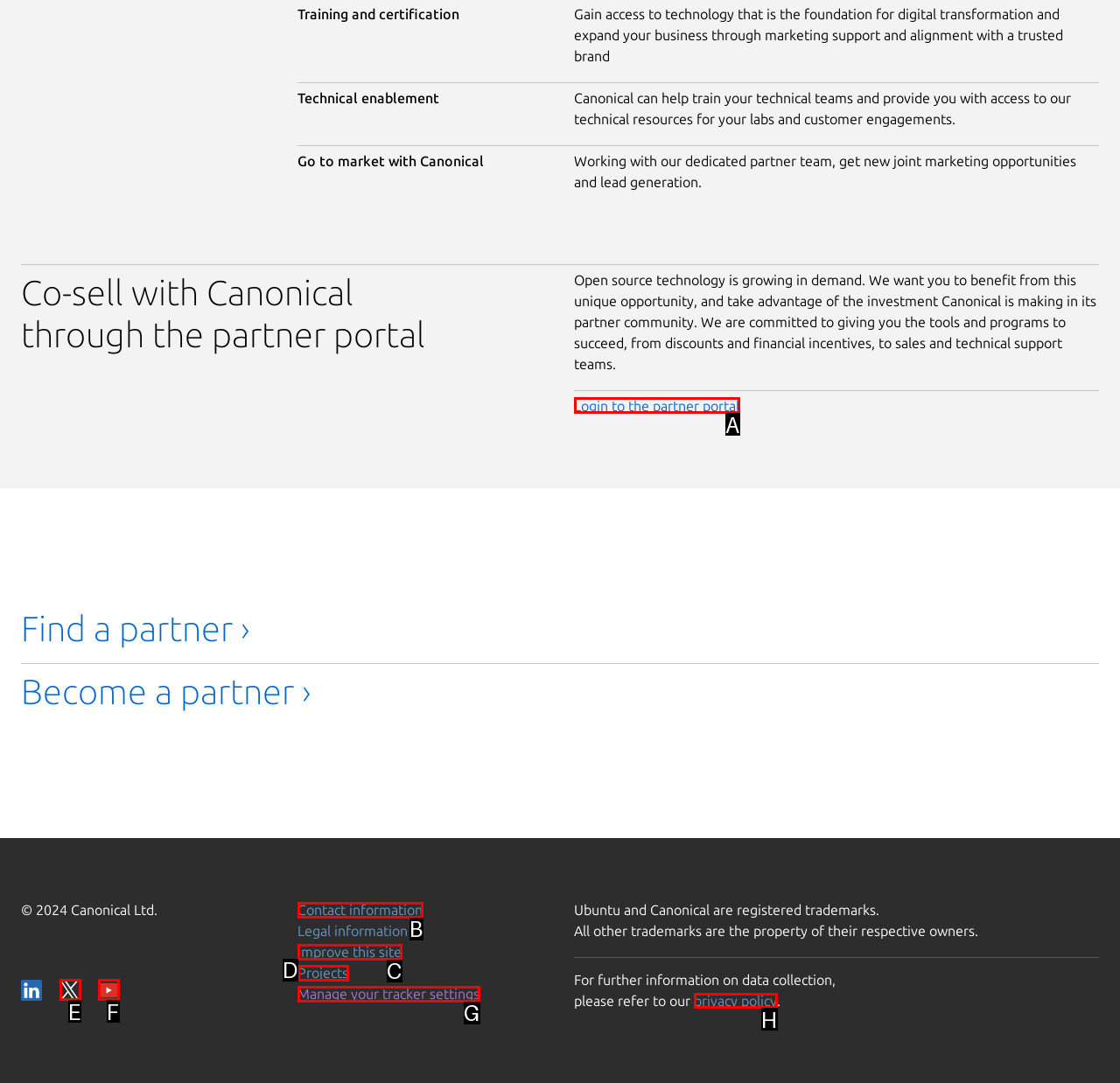Find the option you need to click to complete the following instruction: View privacy policy
Answer with the corresponding letter from the choices given directly.

H